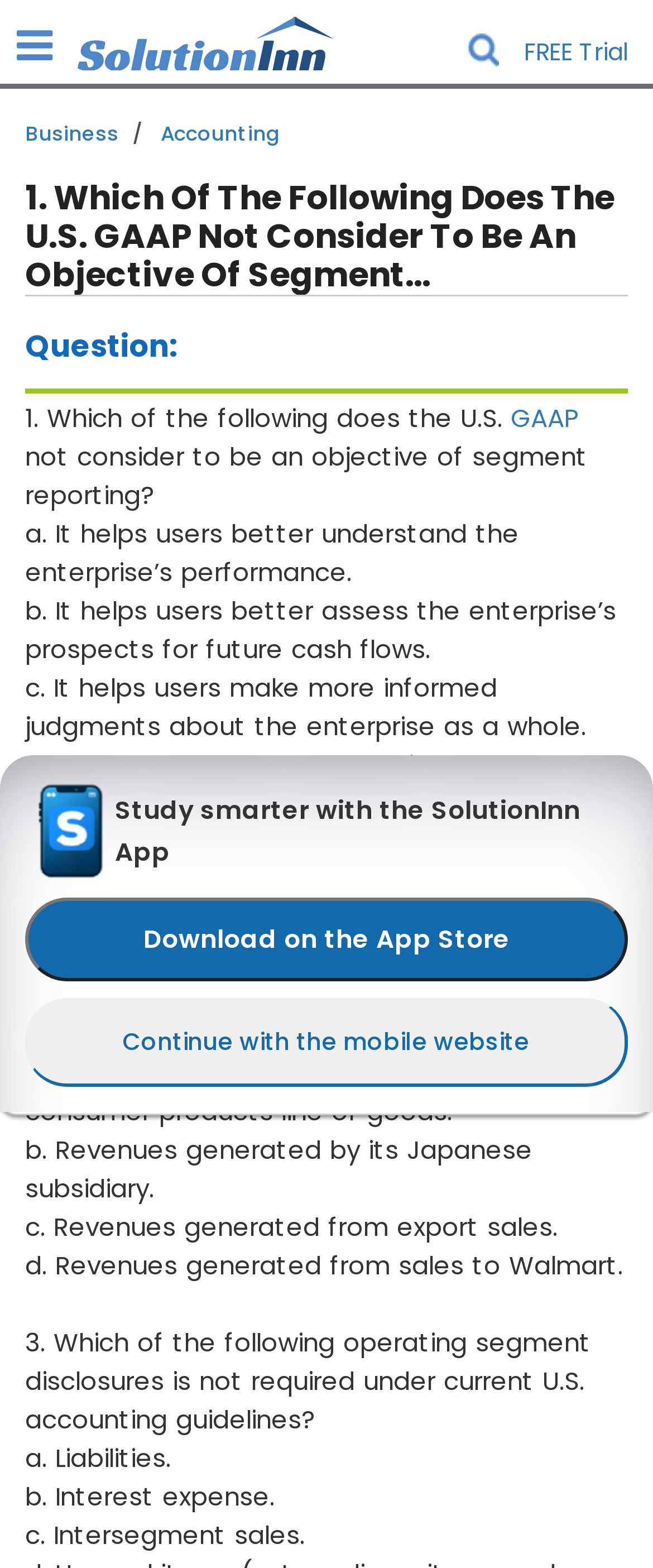Identify the bounding box coordinates of the area you need to click to perform the following instruction: "View Answer".

[0.226, 0.583, 0.774, 0.641]